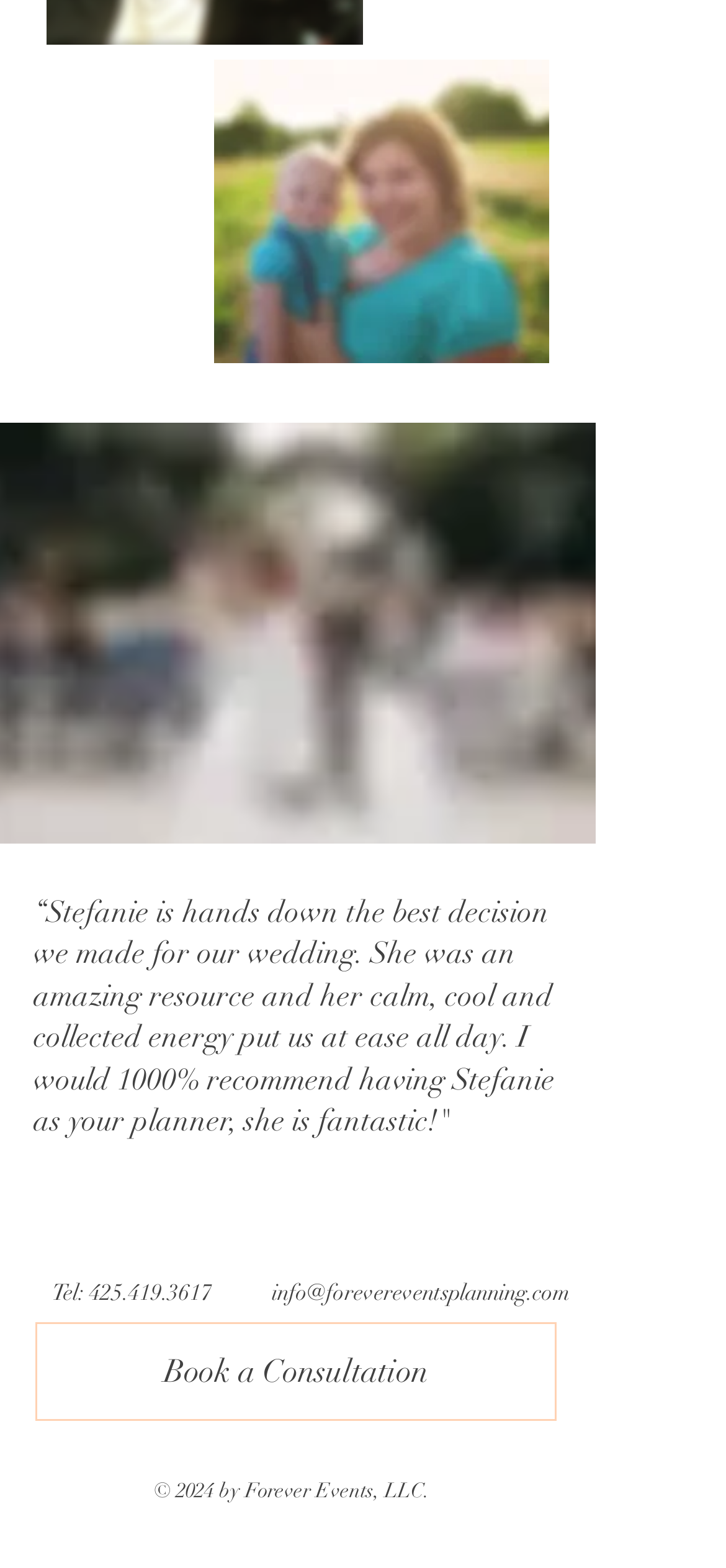Respond with a single word or phrase to the following question:
What is the company name?

Forever Events, LLC